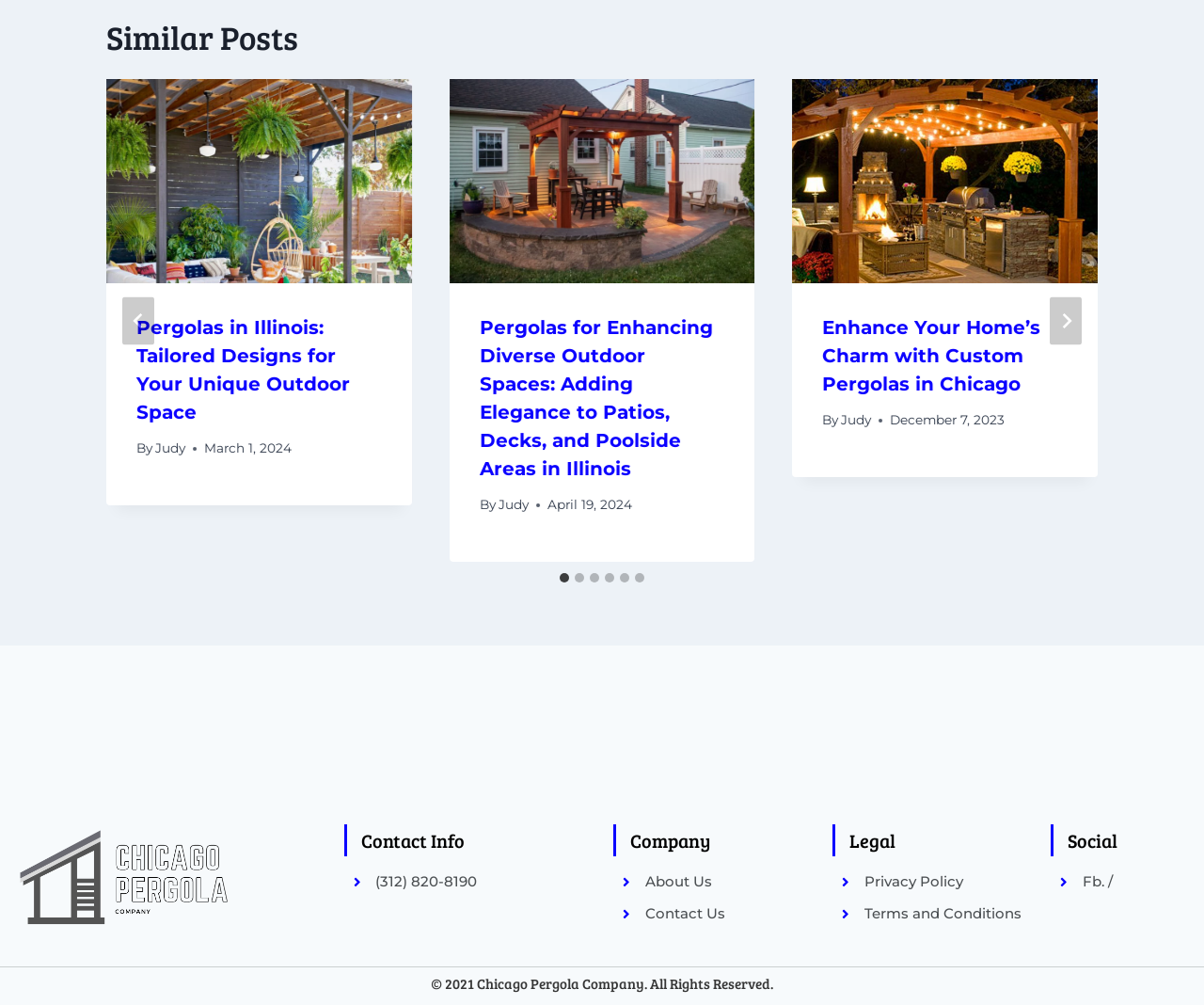What is the topic of the first article?
Look at the image and answer the question using a single word or phrase.

Pergolas in Illinois